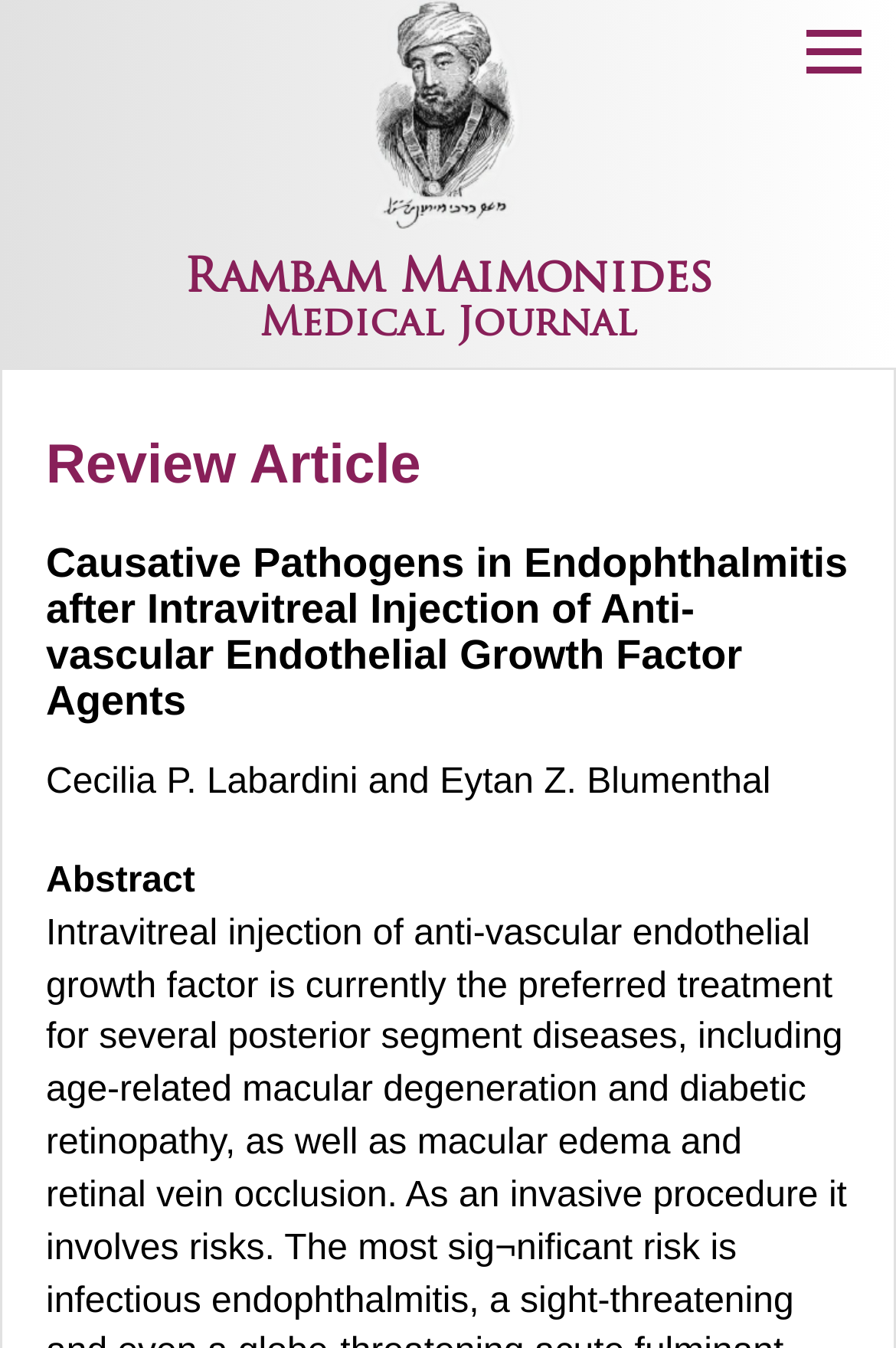Given the content of the image, can you provide a detailed answer to the question?
Who are the authors of the article?

I found the answer by examining the StaticText element with the text 'Cecilia P. Labardini and Eytan Z. Blumenthal' which is located at [0.051, 0.566, 0.86, 0.595]. This text is likely to indicate the authors of the article.